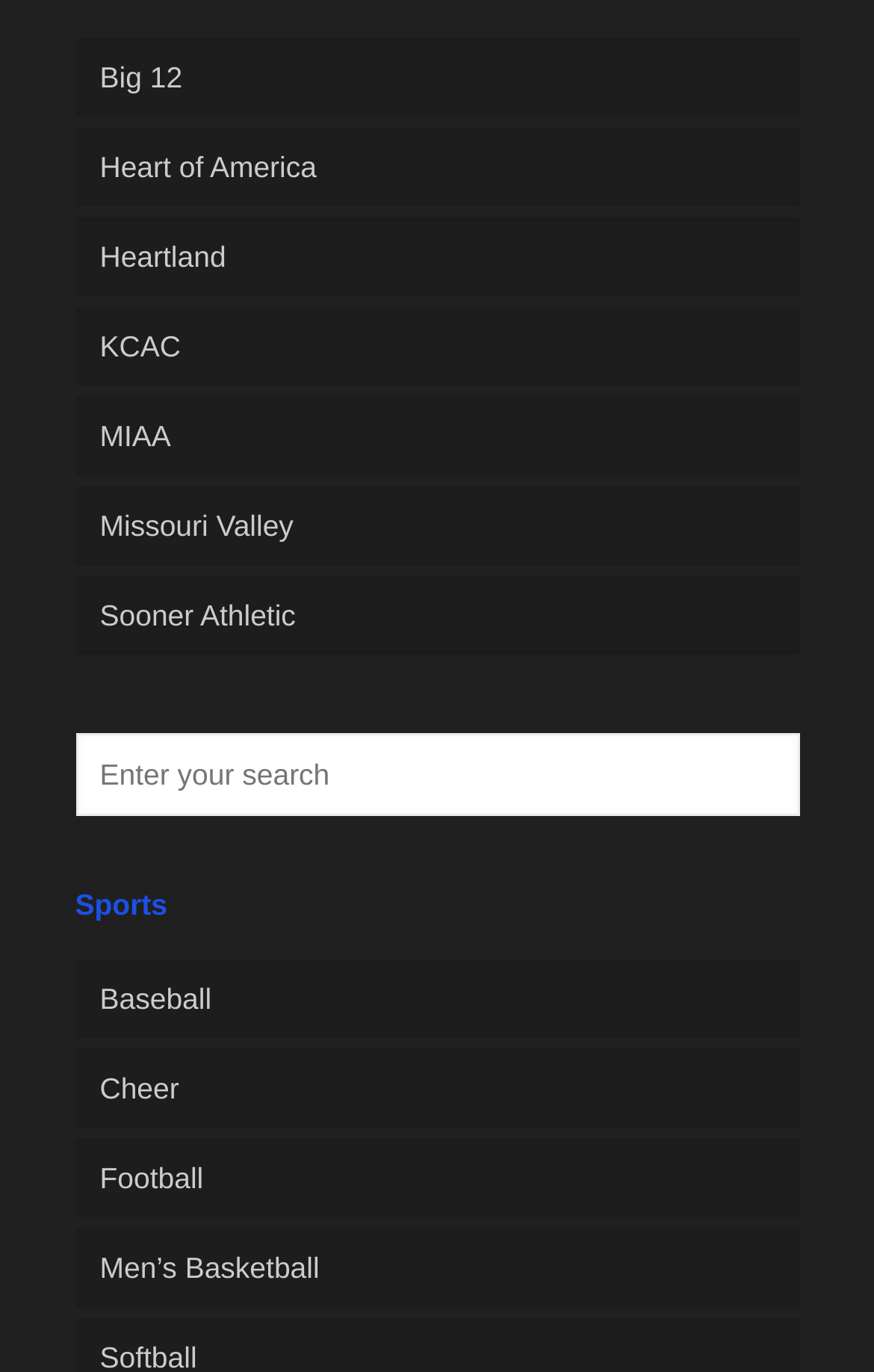Give the bounding box coordinates for the element described as: "Sooner Athletic".

[0.086, 0.42, 0.914, 0.477]